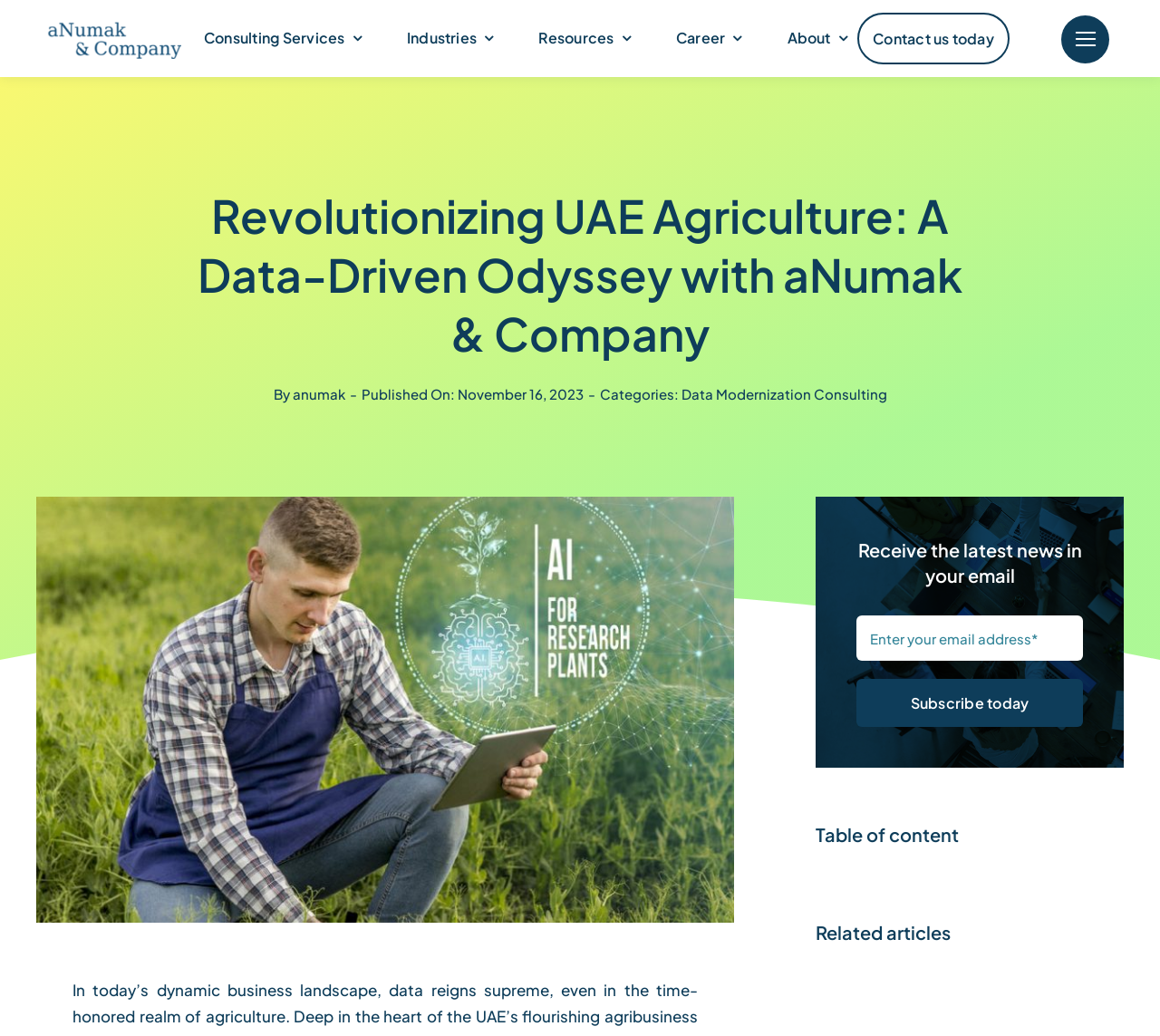Identify the bounding box coordinates for the UI element described by the following text: "Data Modernization Consulting". Provide the coordinates as four float numbers between 0 and 1, in the format [left, top, right, bottom].

[0.587, 0.372, 0.764, 0.388]